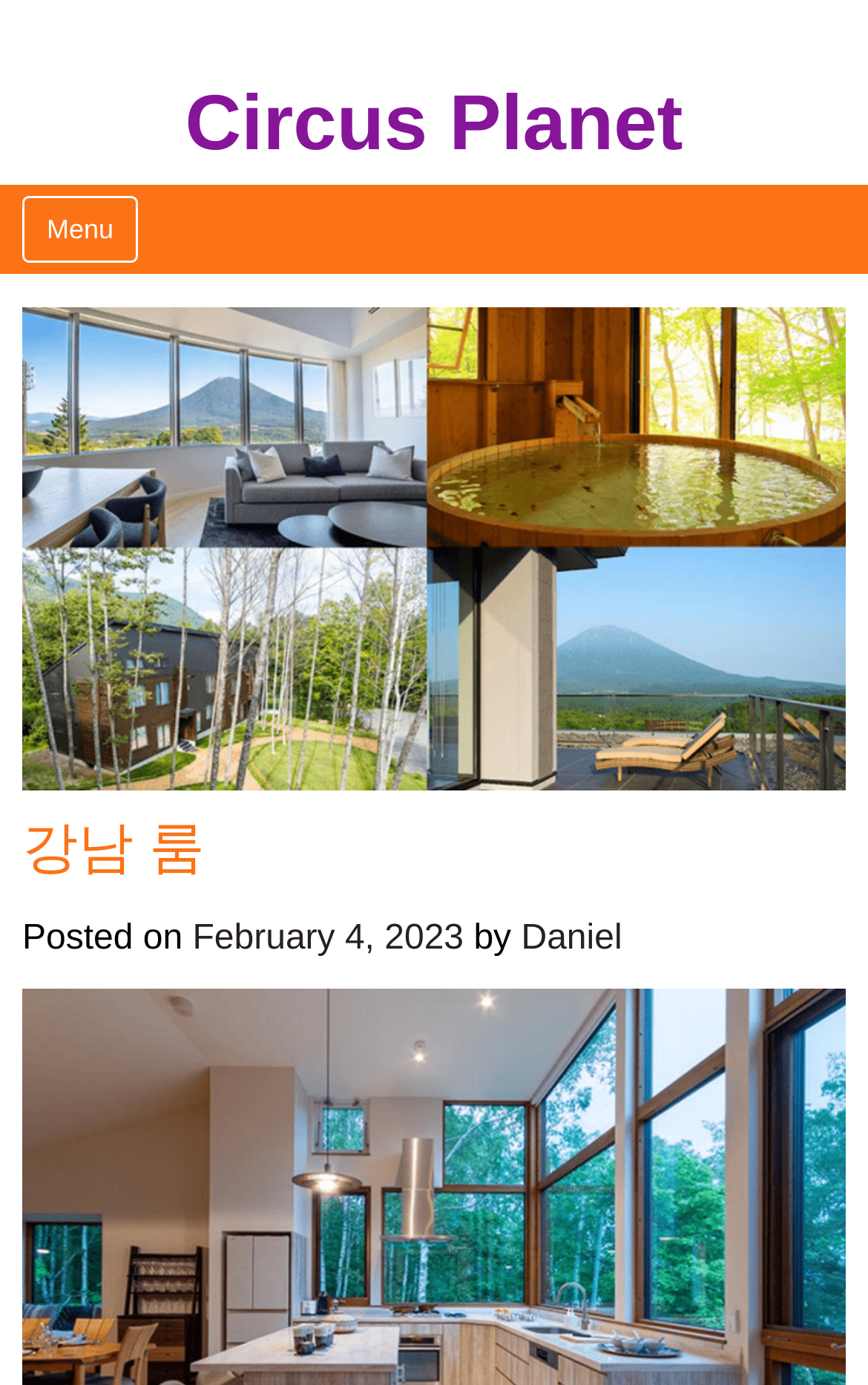Find the bounding box coordinates for the UI element that matches this description: "February 4, 2023".

[0.222, 0.664, 0.534, 0.692]